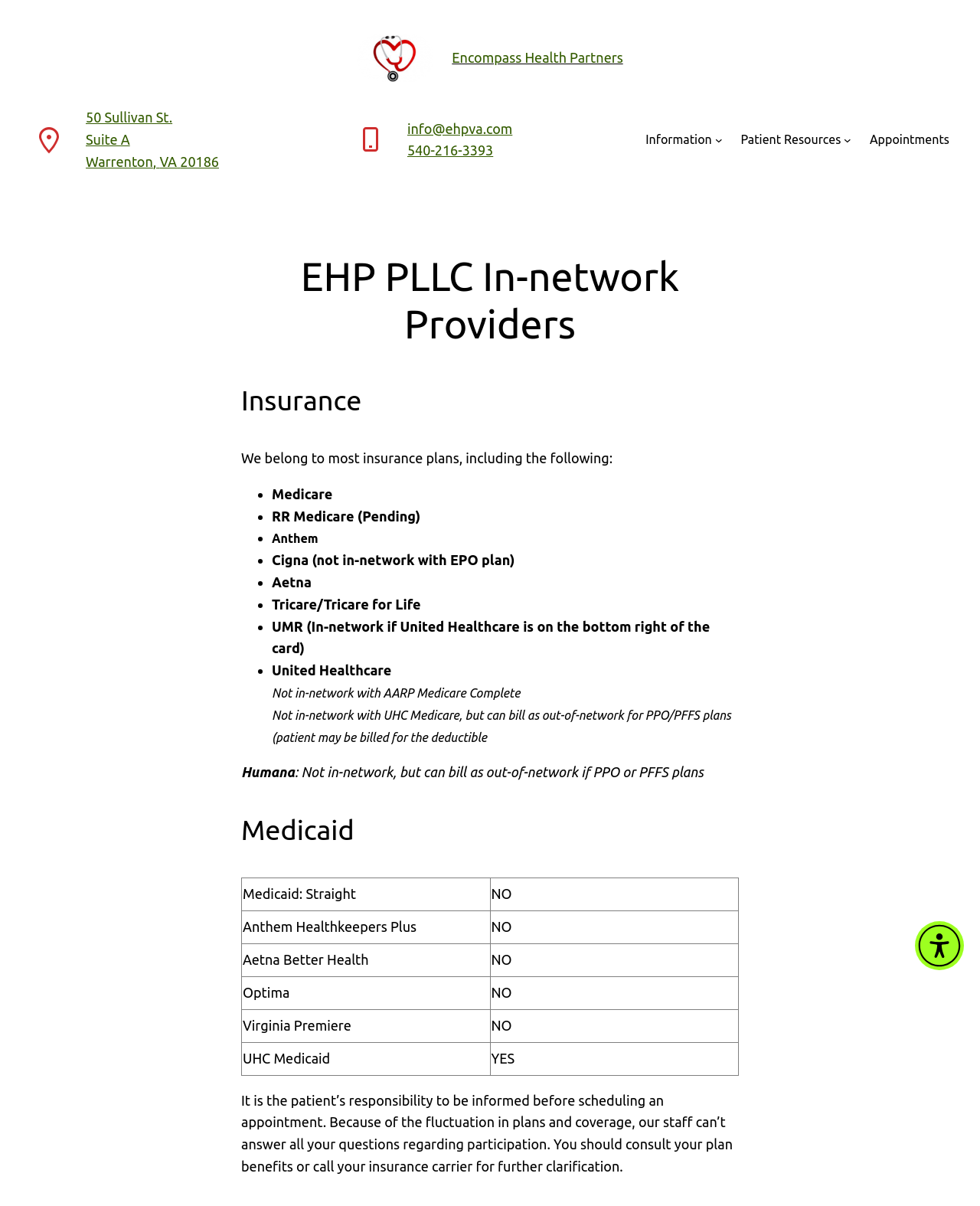Is the healthcare provider in-network with AARP Medicare Complete?
Refer to the image and give a detailed answer to the query.

The answer can be found in the middle section of the webpage, where it is written that the healthcare provider is not in-network with AARP Medicare Complete. This information is provided in a bullet point format, along with other insurance plans that the provider is not in-network with.